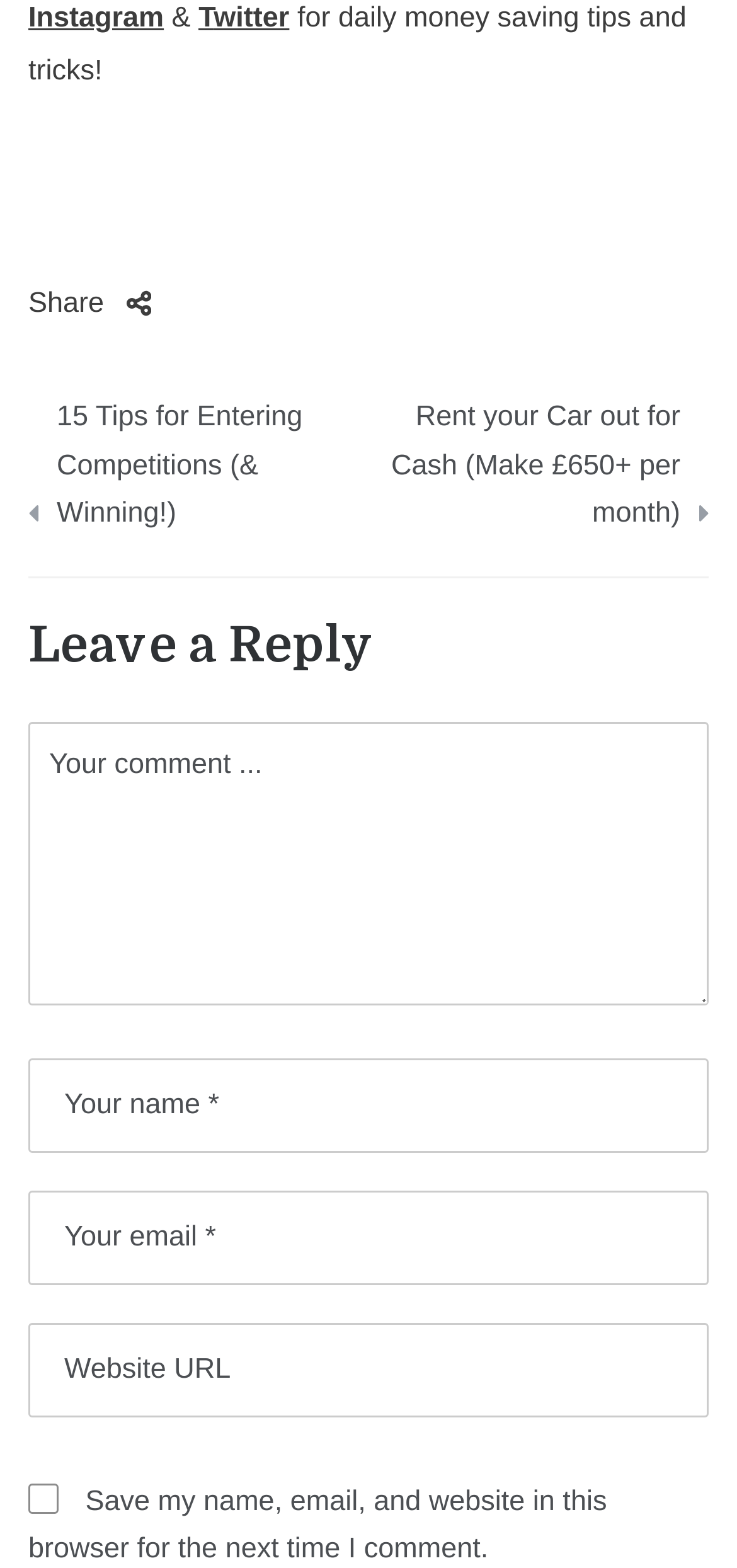Find the bounding box coordinates of the element to click in order to complete the given instruction: "Click on Instagram link."

[0.038, 0.001, 0.222, 0.021]